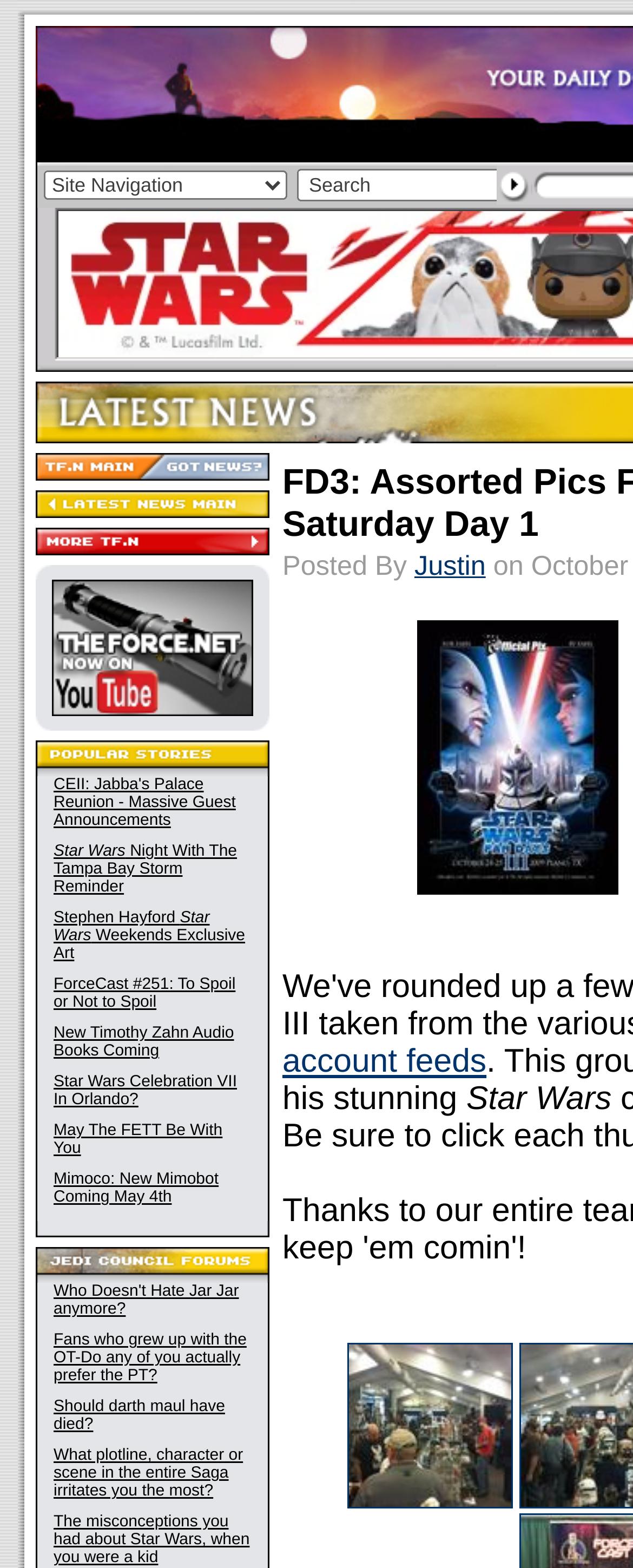Determine the bounding box coordinates for the region that must be clicked to execute the following instruction: "Submit the search query".

[0.785, 0.106, 0.838, 0.13]